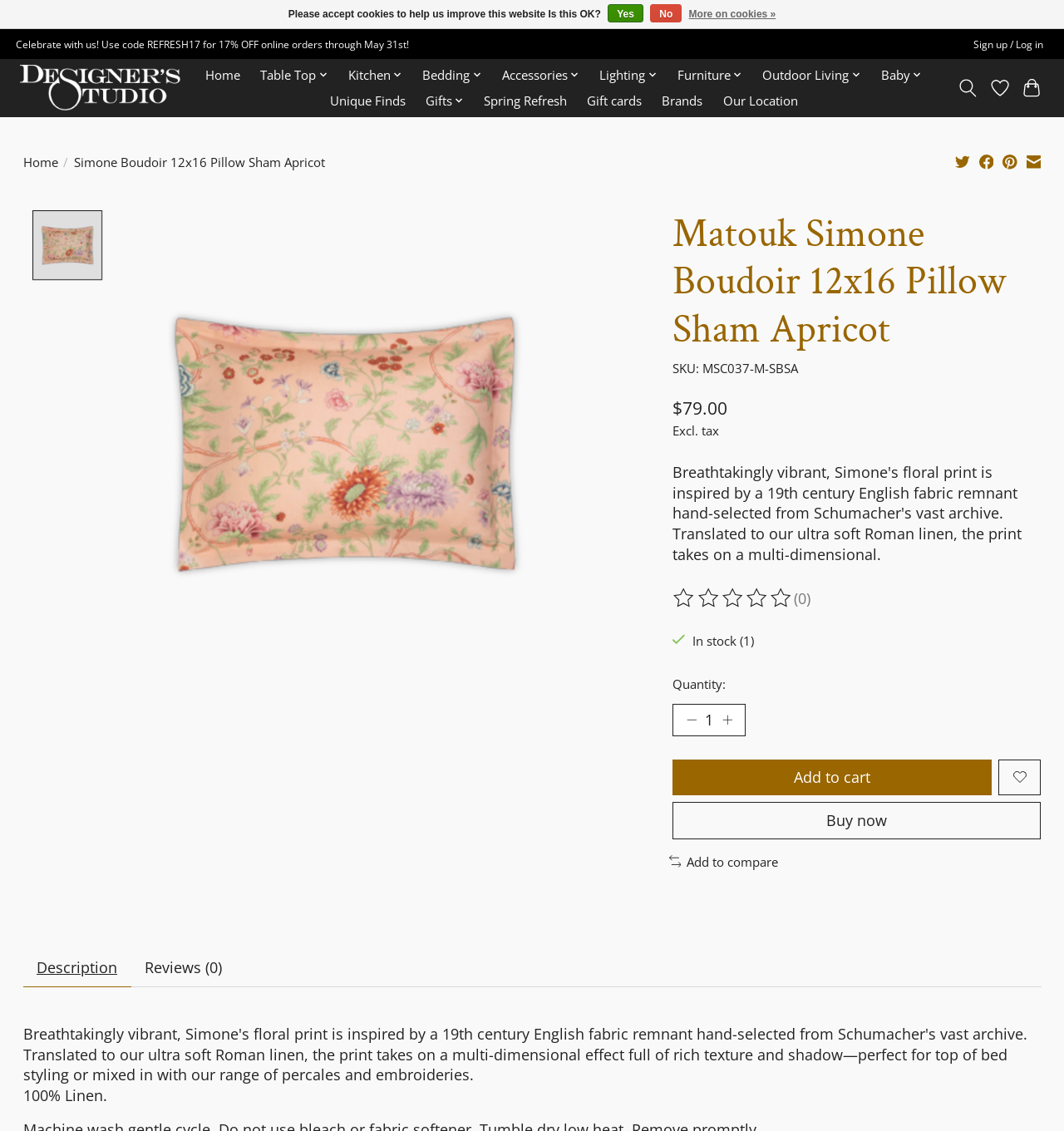Locate the bounding box coordinates of the segment that needs to be clicked to meet this instruction: "Add to cart".

[0.632, 0.671, 0.932, 0.703]